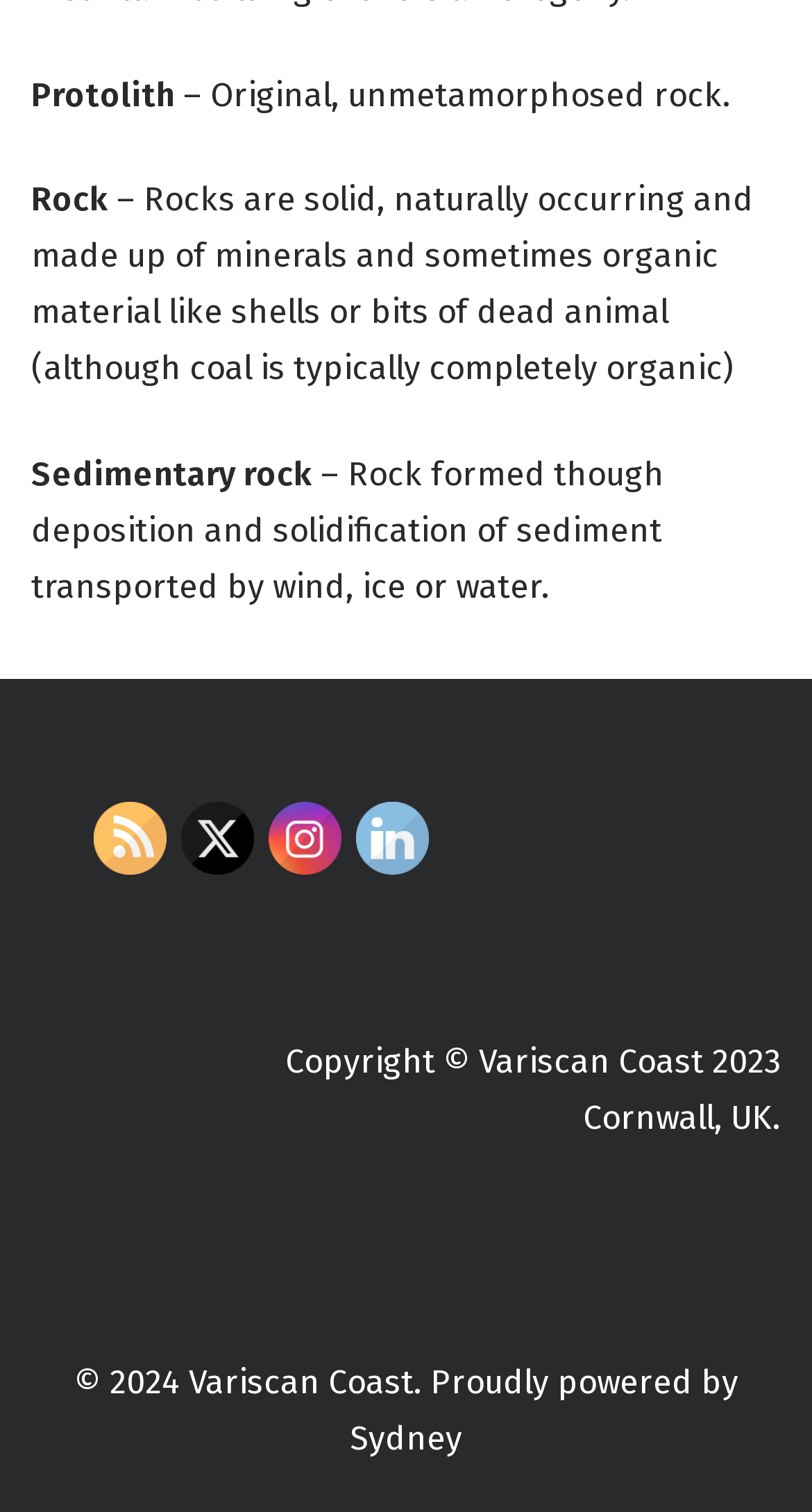Provide the bounding box coordinates, formatted as (top-left x, top-left y, bottom-right x, bottom-right y), with all values being floating point numbers between 0 and 1. Identify the bounding box of the UI element that matches the description: alt="LinkedIn" title="LinkedIn"

[0.436, 0.531, 0.526, 0.579]